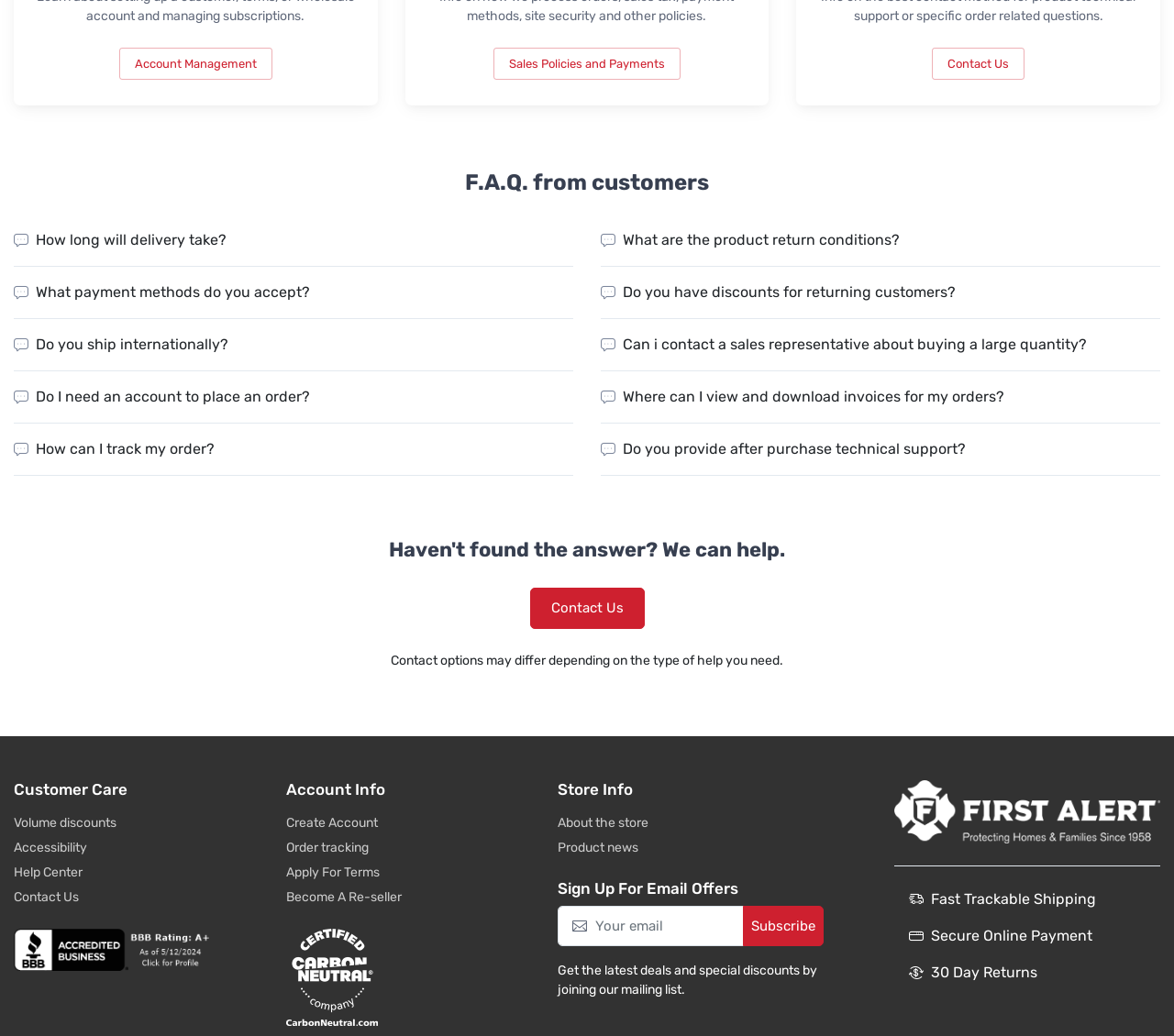Please reply with a single word or brief phrase to the question: 
What are the main categories of information on this webpage?

FAQ, Account, Store